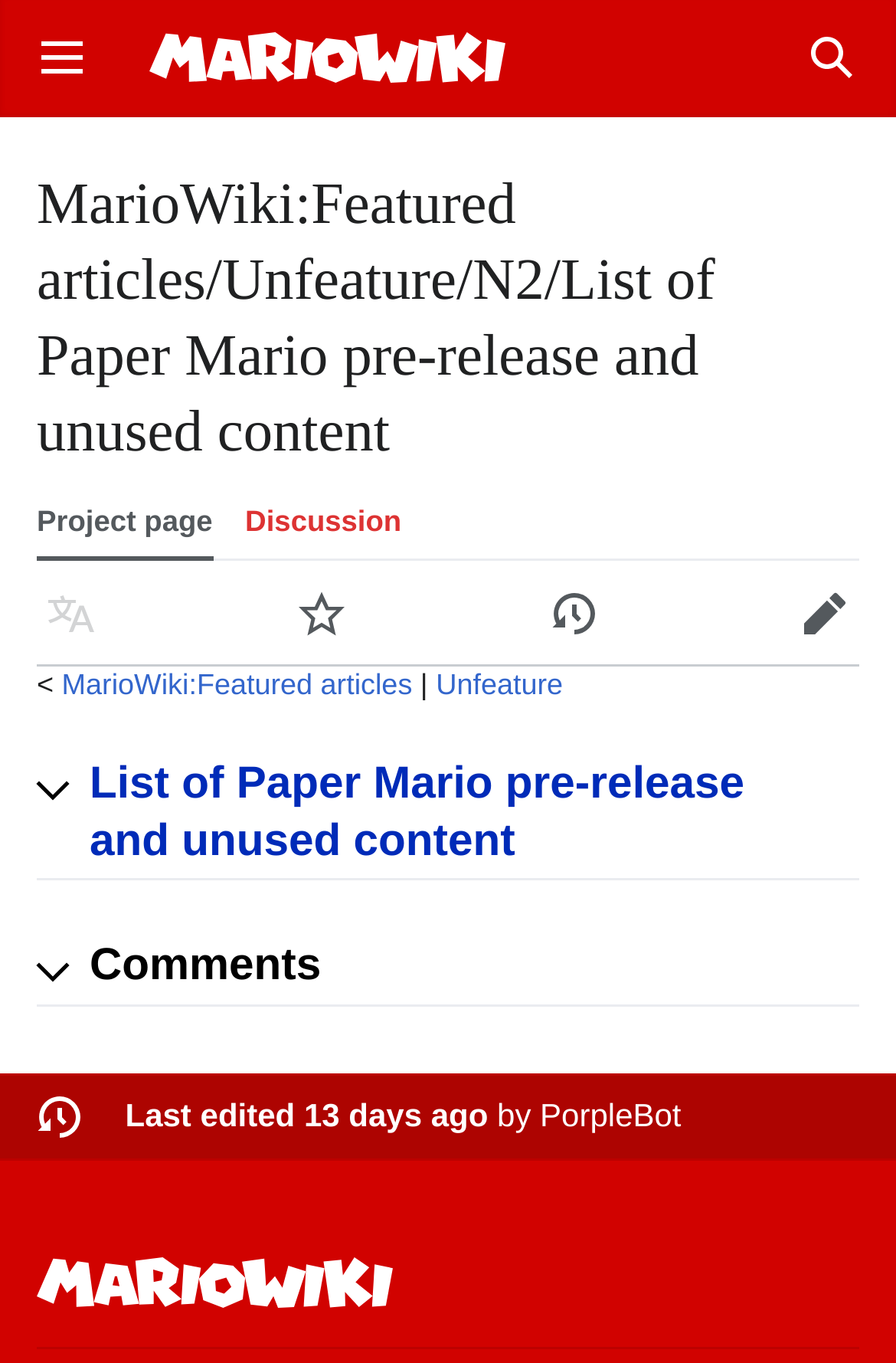Highlight the bounding box coordinates of the element that should be clicked to carry out the following instruction: "Open main menu". The coordinates must be given as four float numbers ranging from 0 to 1, i.e., [left, top, right, bottom].

[0.041, 0.004, 0.074, 0.026]